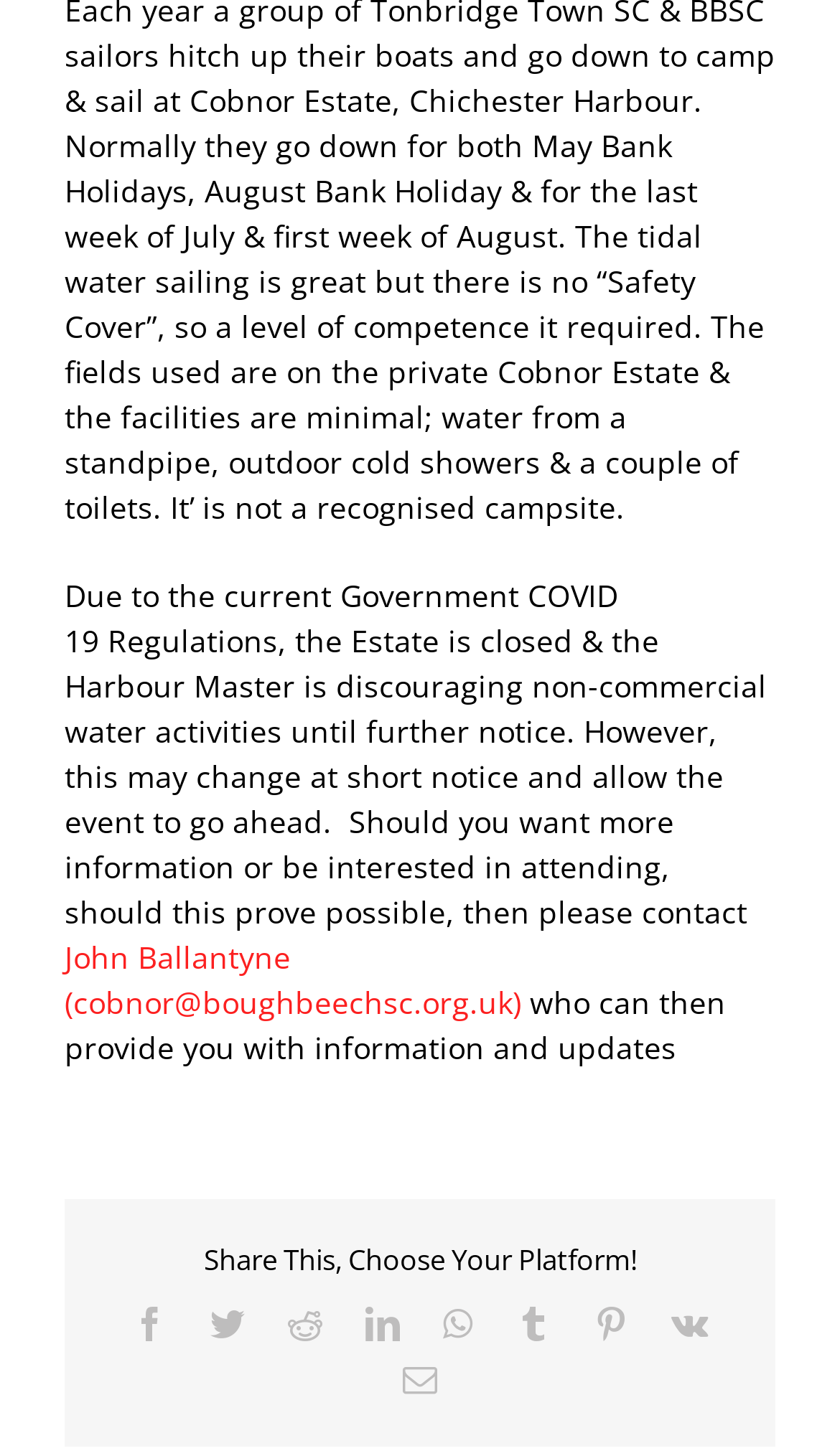Is the Harbour Master allowing non-commercial water activities?
Look at the screenshot and respond with one word or a short phrase.

No